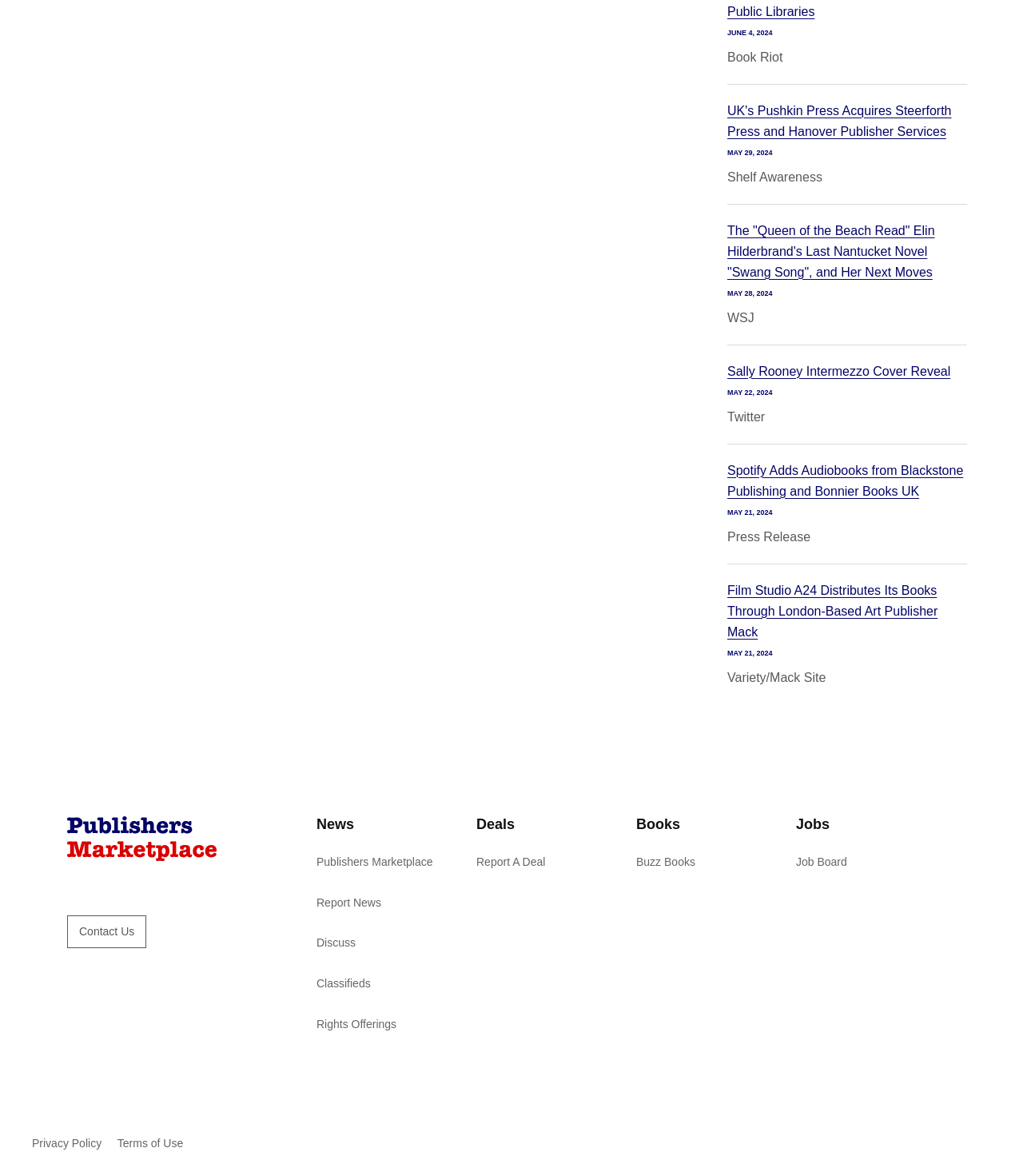Could you locate the bounding box coordinates for the section that should be clicked to accomplish this task: "Contact Us".

[0.066, 0.779, 0.143, 0.806]